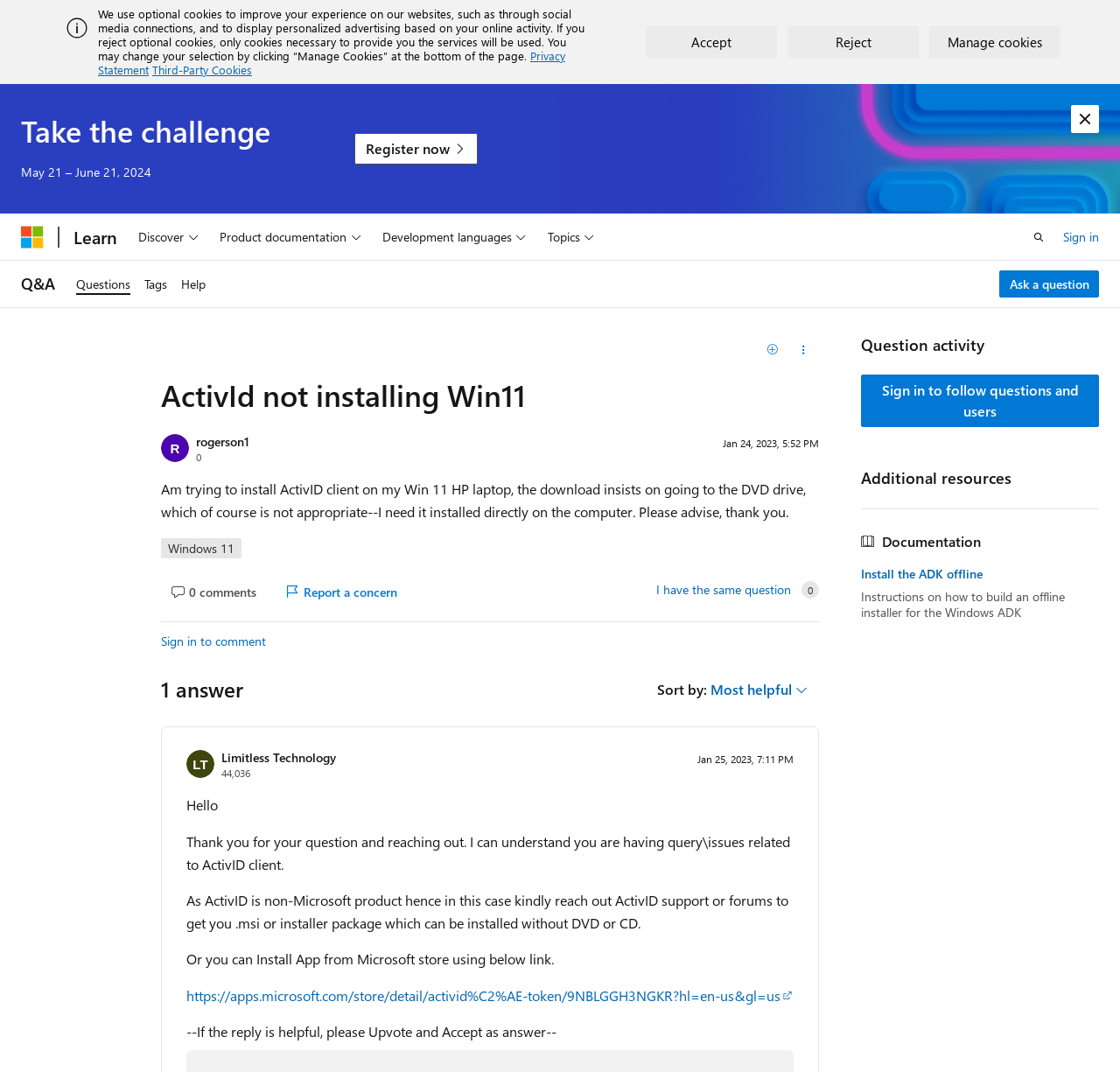Provide the bounding box coordinates of the HTML element this sentence describes: "Sign in to comment". The bounding box coordinates consist of four float numbers between 0 and 1, i.e., [left, top, right, bottom].

[0.144, 0.588, 0.238, 0.609]